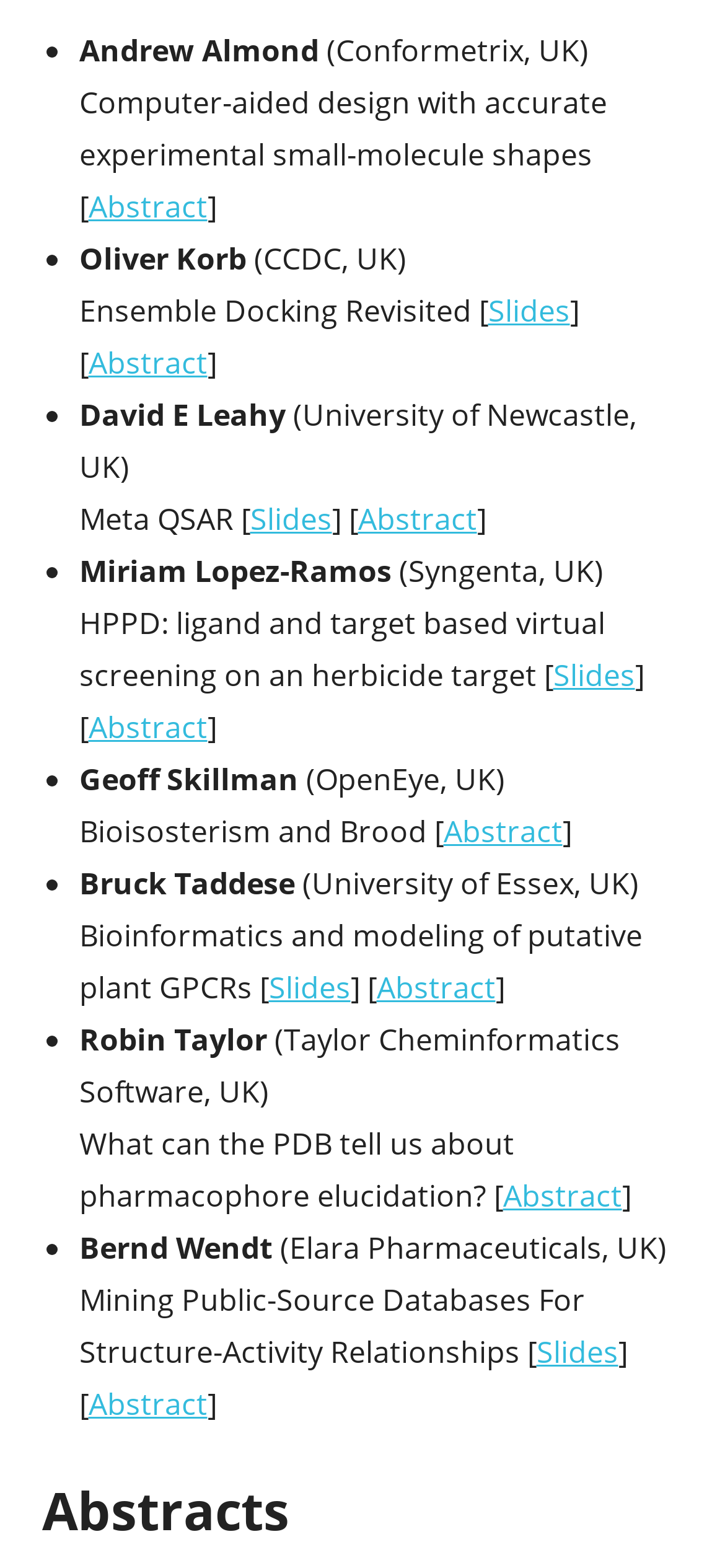Please identify the bounding box coordinates of the area that needs to be clicked to fulfill the following instruction: "Download slides of Ensemble Docking Revisited."

[0.673, 0.185, 0.786, 0.211]